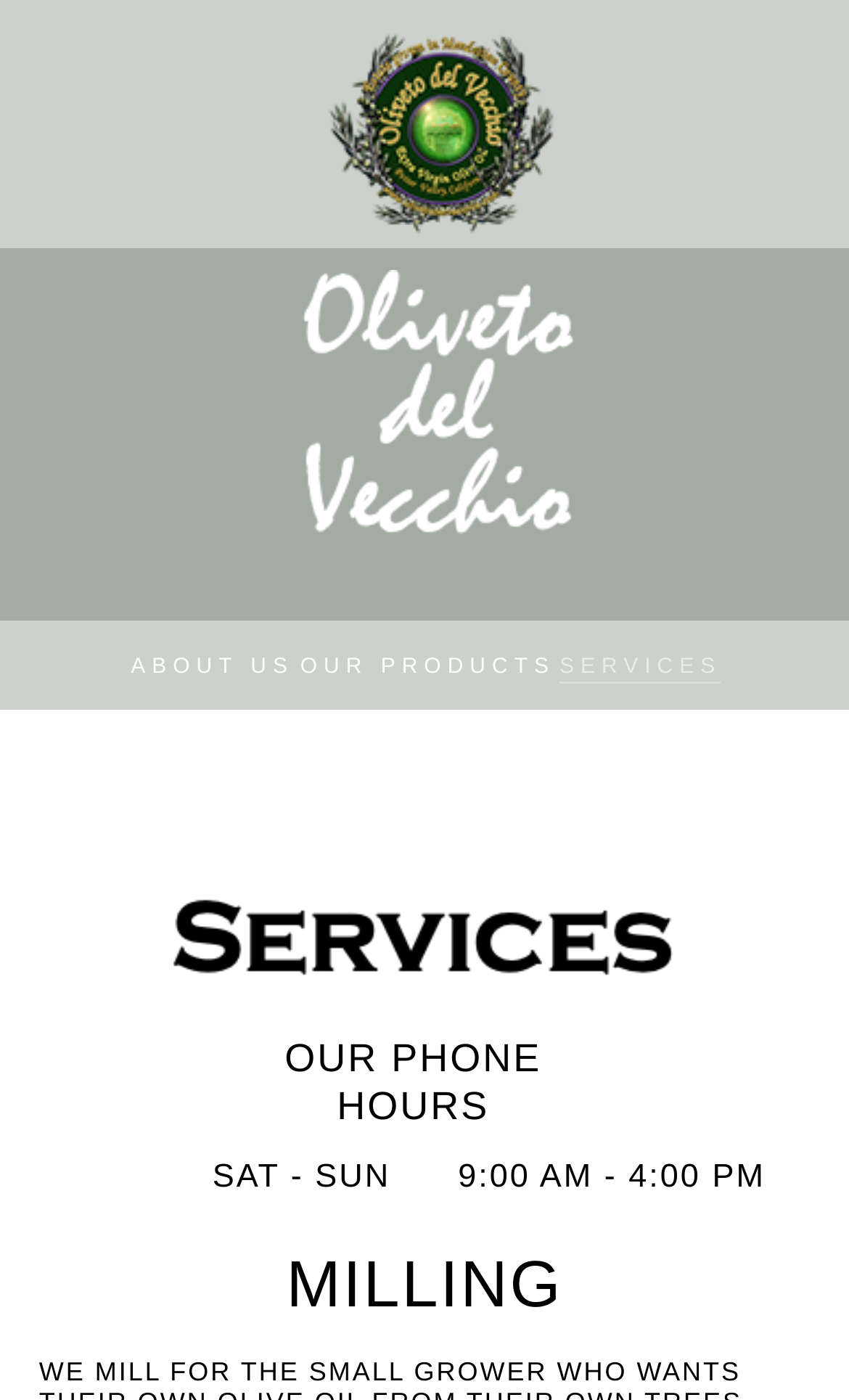Create an elaborate caption that covers all aspects of the webpage.

The webpage is about Oliveto del Vecchio, a location-based business. At the top-left corner, there is a small, non-descriptive text element. Below it, there is a prominent text "MILLING" taking up a significant portion of the top section. 

On the left side, there is a section dedicated to phone hours, with the title "OUR PHONE HOURS" and the specific hours listed as "SAT - SUN 9:00 AM - 4:00 PM" below it. 

To the right of the phone hours section, there is a large image with the caption "Services", taking up most of the width. 

In the middle section, there are three links: "ABOUT US", "OUR PRODUCTS", and "SERVICES", arranged horizontally and evenly spaced. 

At the top-right corner, there is a link with no descriptive text, and below it, there is a link to "Oliveto del Vecchio" accompanied by an image with the same name, which is likely a logo.